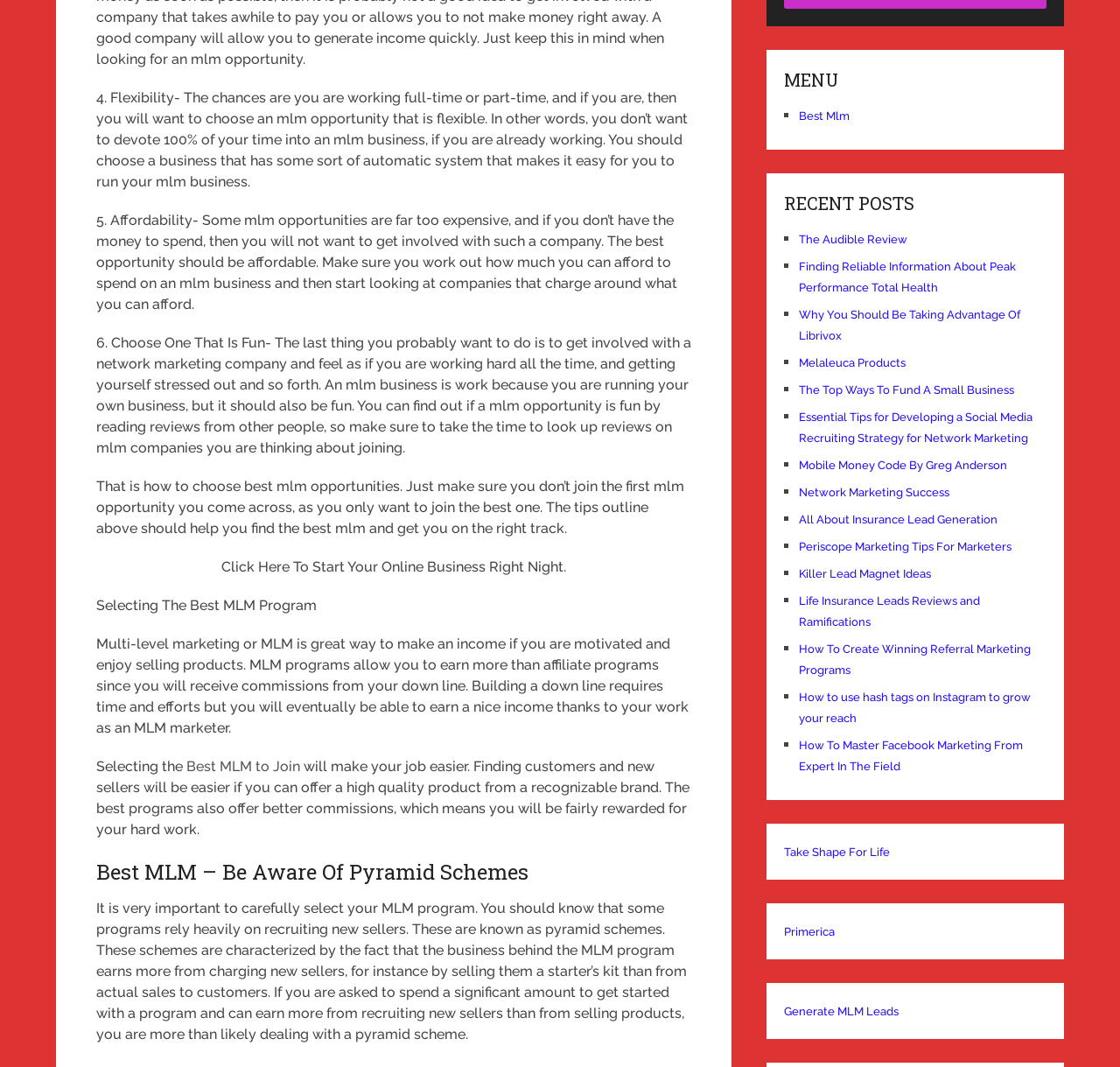Determine the bounding box coordinates of the UI element that matches the following description: "Primerica". The coordinates should be four float numbers between 0 and 1 in the format [left, top, right, bottom].

[0.7, 0.867, 0.745, 0.88]